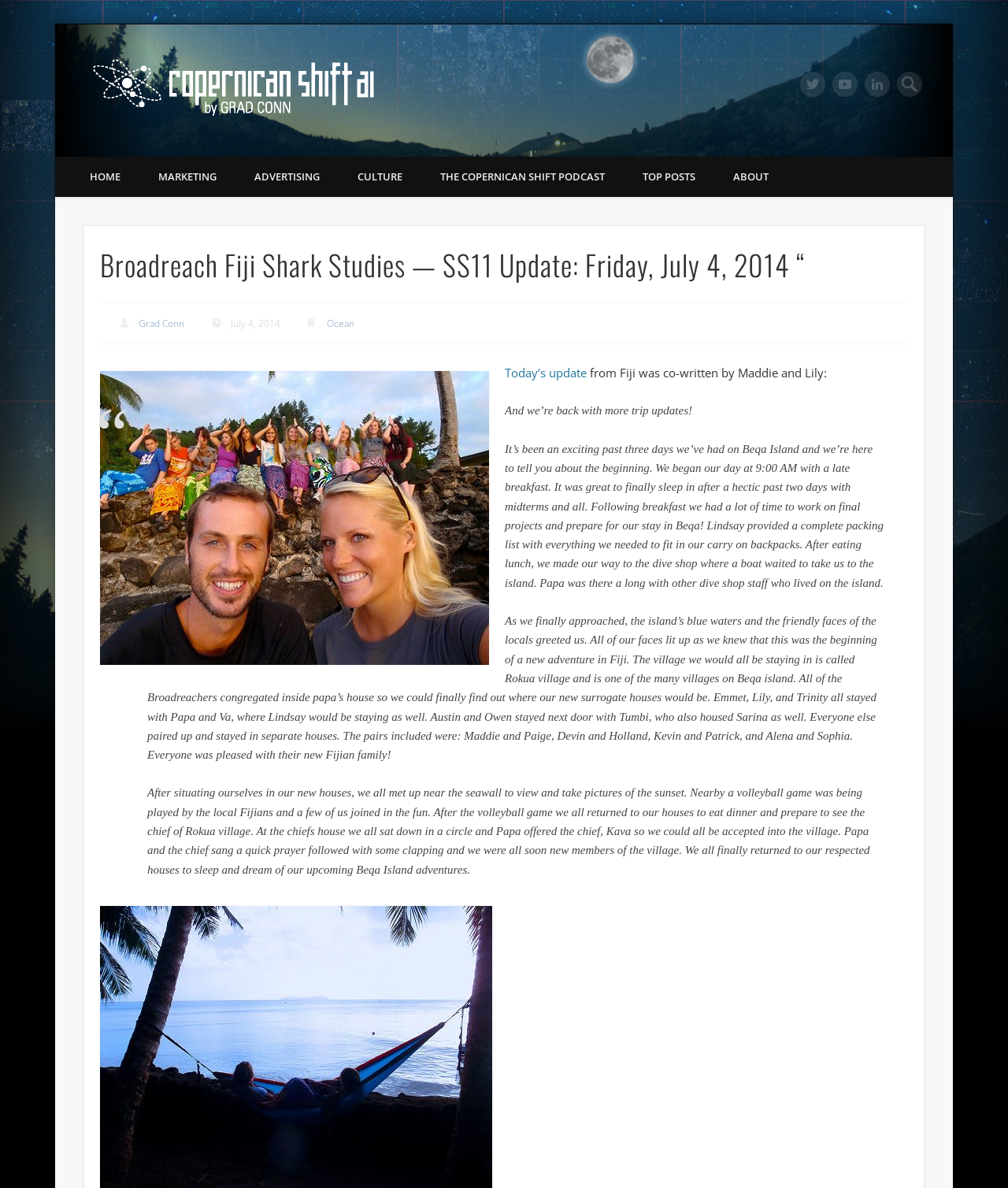Please identify the bounding box coordinates of the clickable area that will fulfill the following instruction: "View the Copernican Shift podcast". The coordinates should be in the format of four float numbers between 0 and 1, i.e., [left, top, right, bottom].

[0.418, 0.132, 0.619, 0.166]